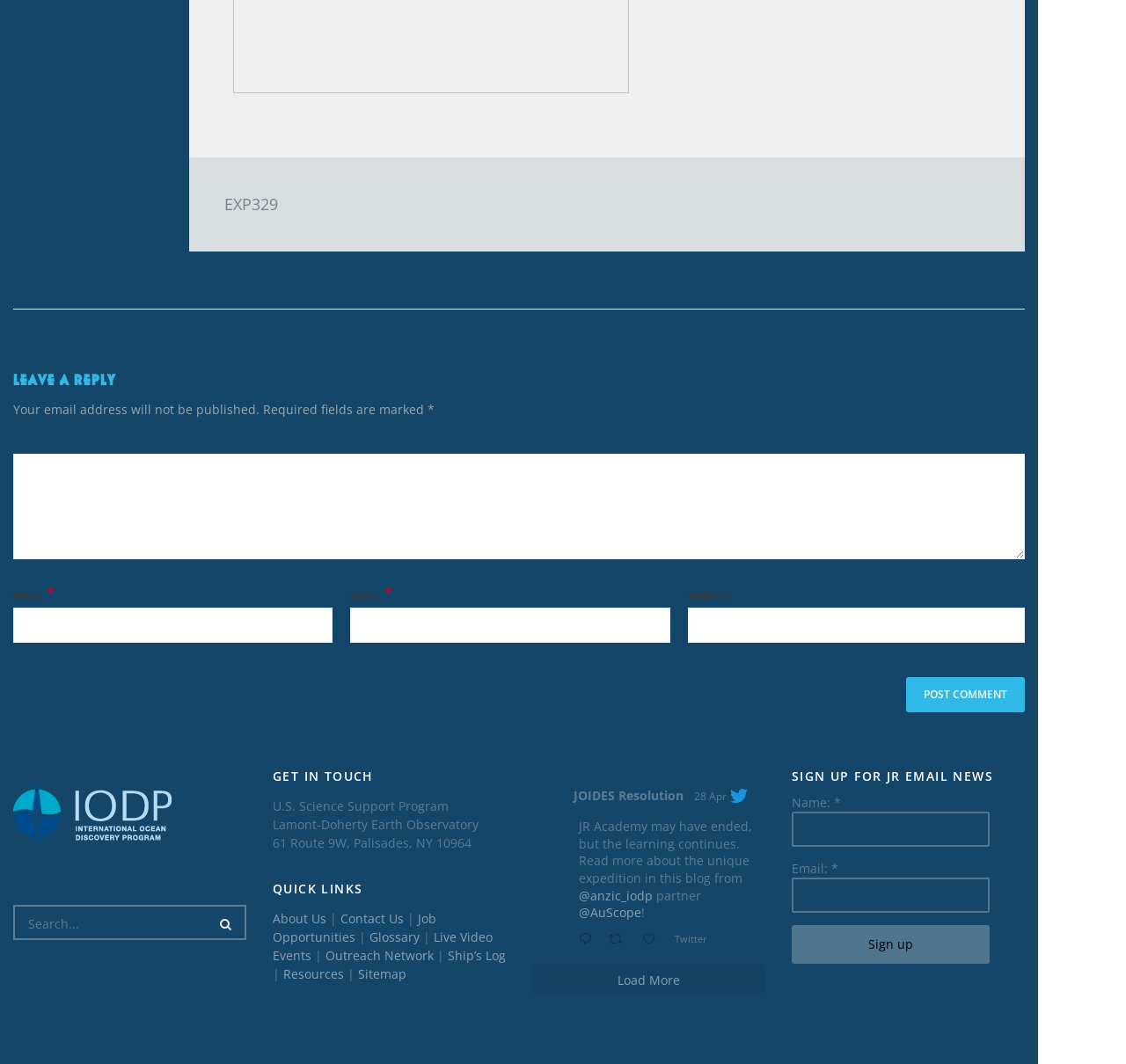Where is the 'POST COMMENT' button located?
Using the details from the image, give an elaborate explanation to answer the question.

By analyzing the bounding box coordinates of the elements, I found that the 'POST COMMENT' button is located at the bottom right of the webpage, with a y1 coordinate of 0.636 and a y2 coordinate of 0.67, indicating its vertical position.